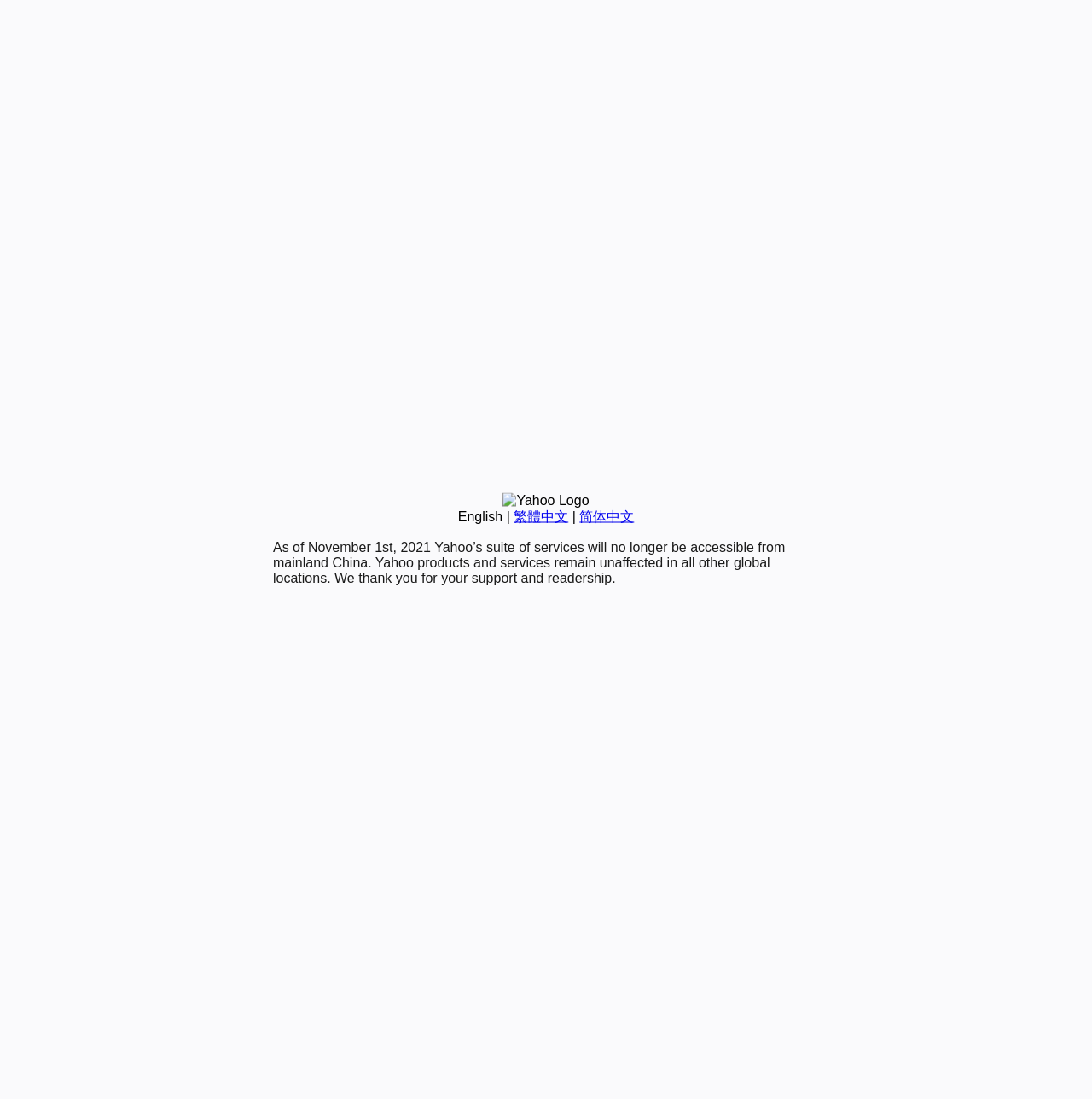Identify the bounding box for the described UI element. Provide the coordinates in (top-left x, top-left y, bottom-right x, bottom-right y) format with values ranging from 0 to 1: Funding Opportunities

None